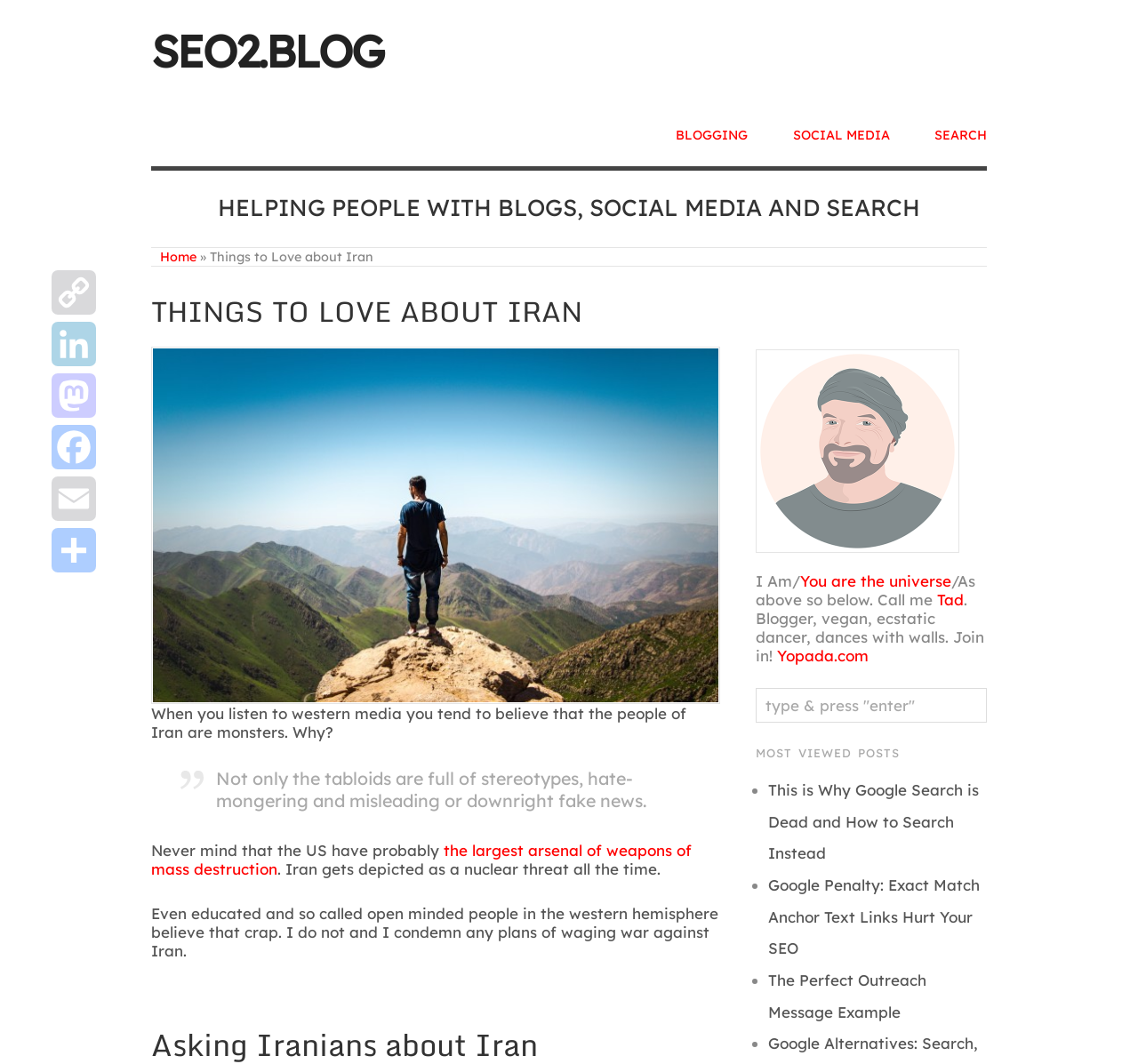What is the title of the first most viewed post?
With the help of the image, please provide a detailed response to the question.

The title of the first most viewed post can be determined by looking at the list of most viewed posts, where the first item is 'This is Why Google Search is Dead and How to Search Instead'.